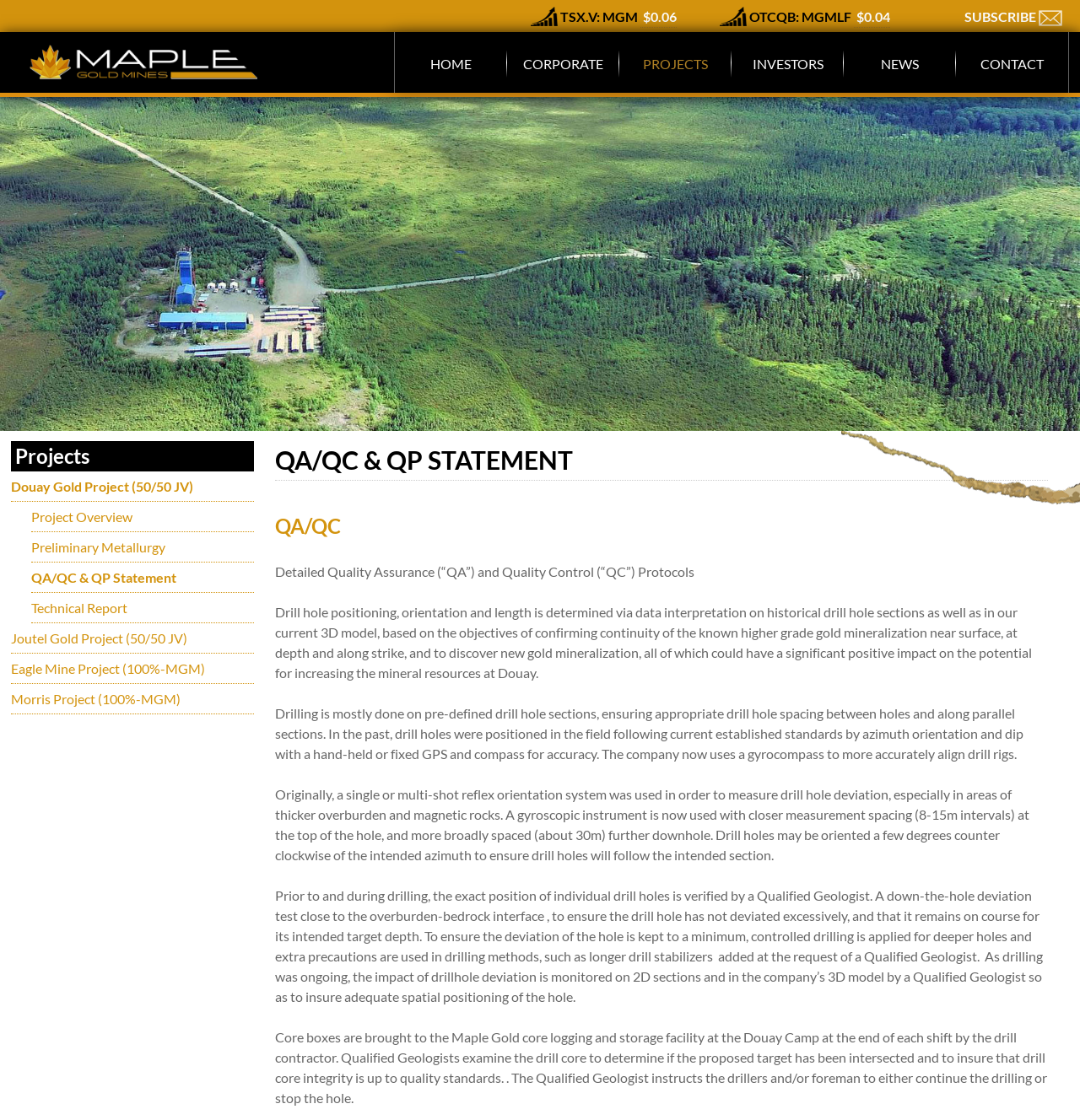Determine the bounding box coordinates for the area that needs to be clicked to fulfill this task: "View the Maple Gold Logo". The coordinates must be given as four float numbers between 0 and 1, i.e., [left, top, right, bottom].

[0.015, 0.029, 0.25, 0.082]